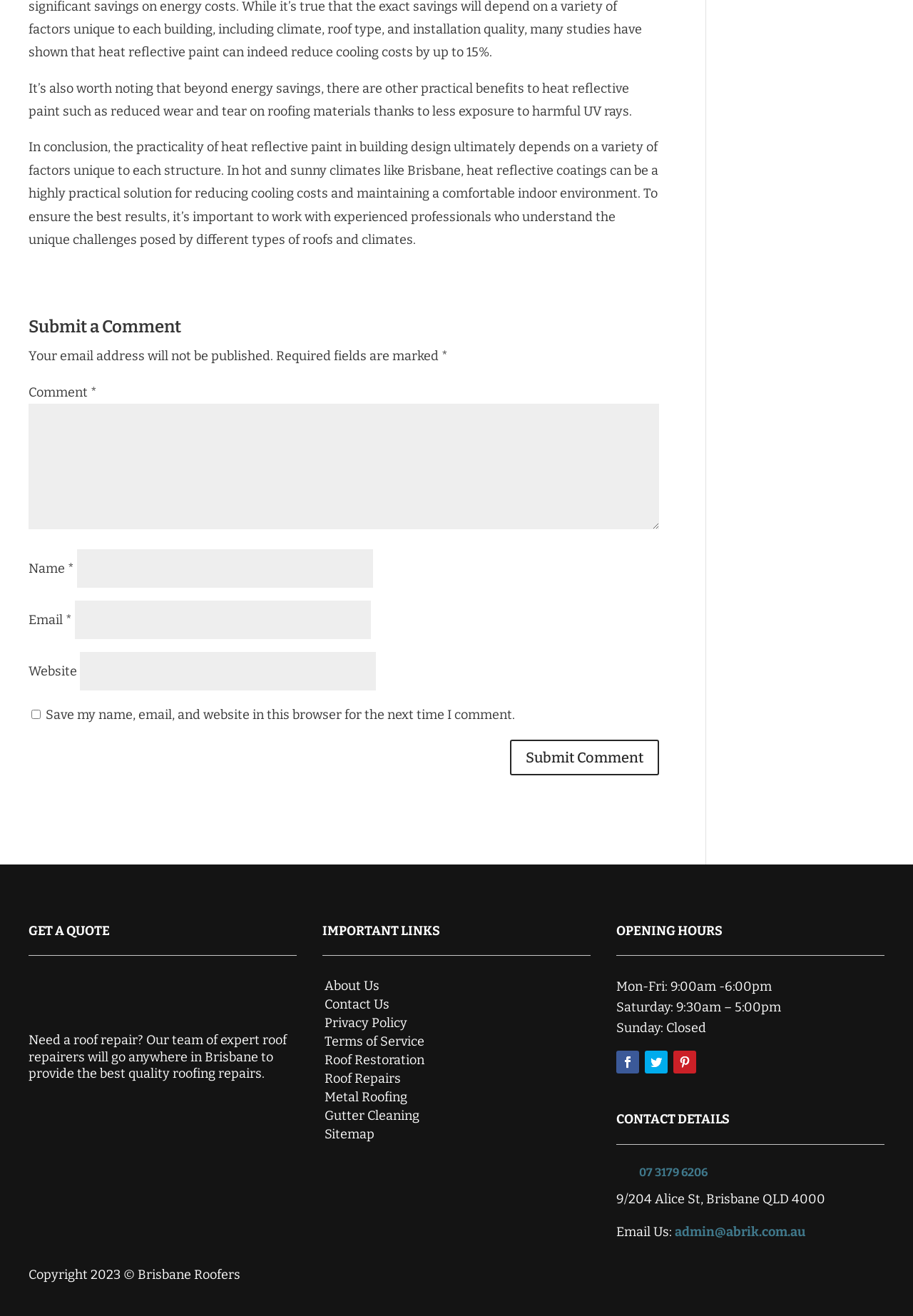Please give the bounding box coordinates of the area that should be clicked to fulfill the following instruction: "Get a quote". The coordinates should be in the format of four float numbers from 0 to 1, i.e., [left, top, right, bottom].

[0.031, 0.701, 0.12, 0.713]